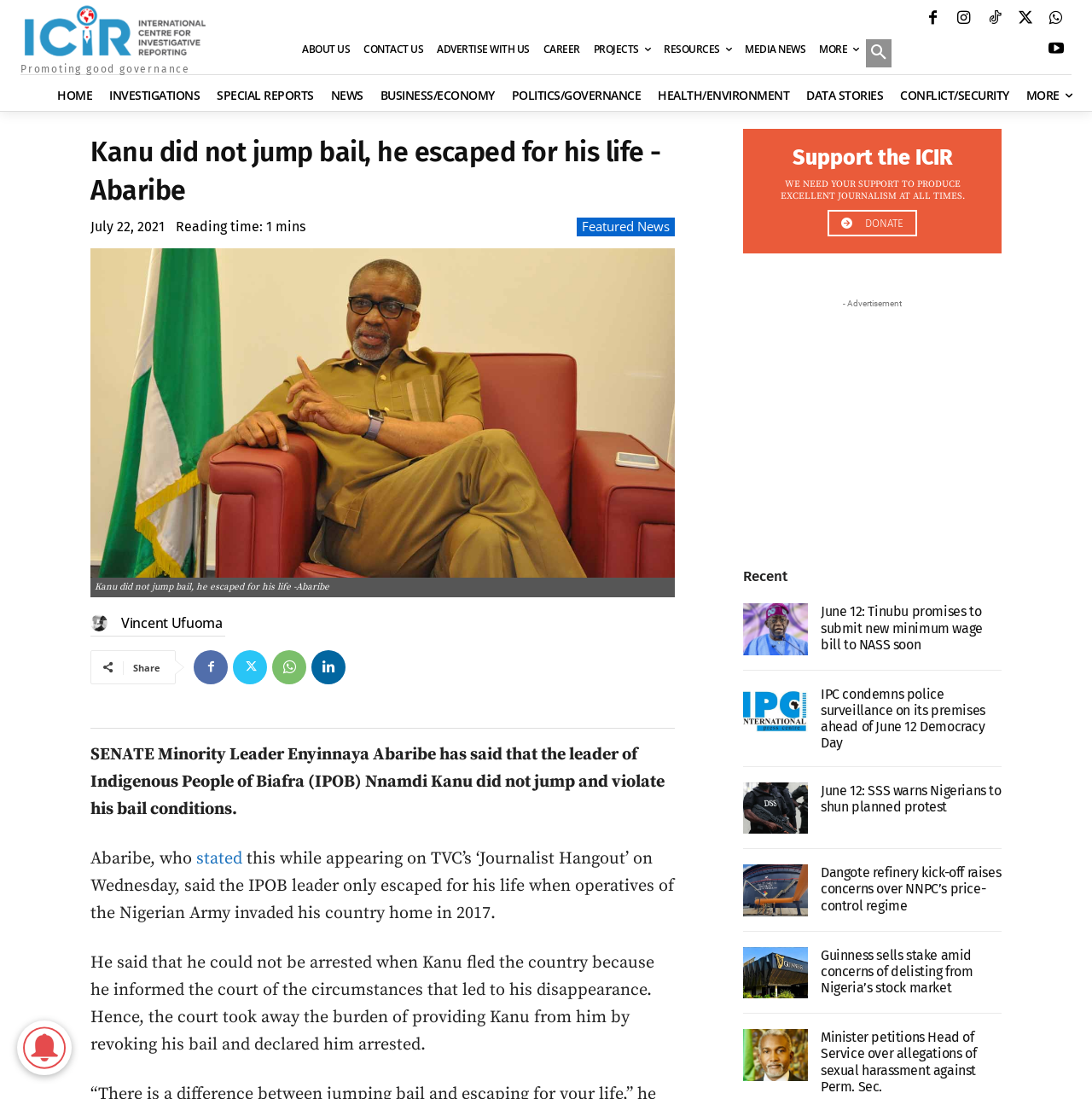Given the description parent_node: Vincent Ufuoma title="Vincent Ufuoma", predict the bounding box coordinates of the UI element. Ensure the coordinates are in the format (top-left x, top-left y, bottom-right x, bottom-right y) and all values are between 0 and 1.

[0.083, 0.559, 0.103, 0.574]